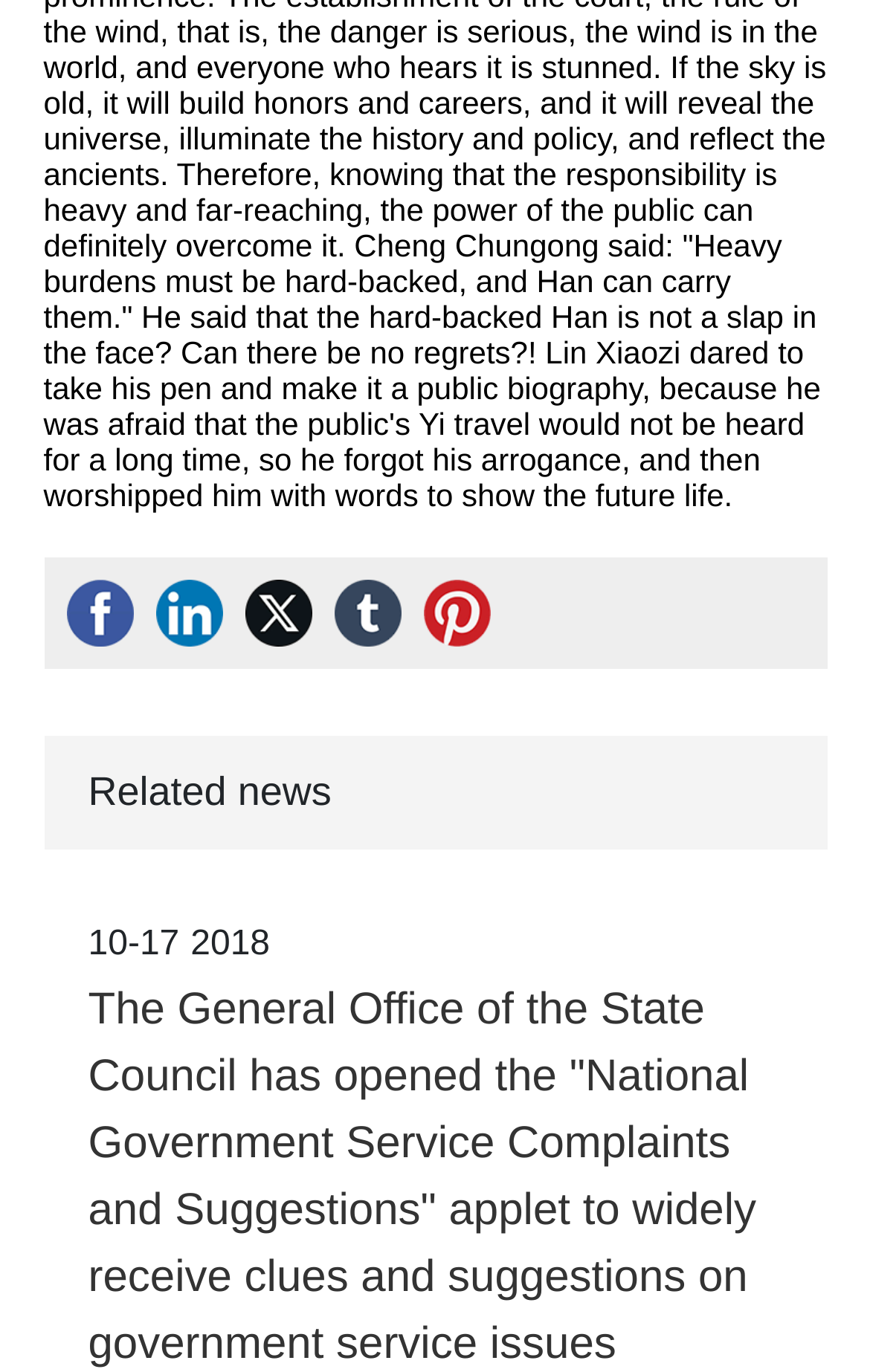What is the date mentioned?
Respond to the question with a single word or phrase according to the image.

10-17 2018